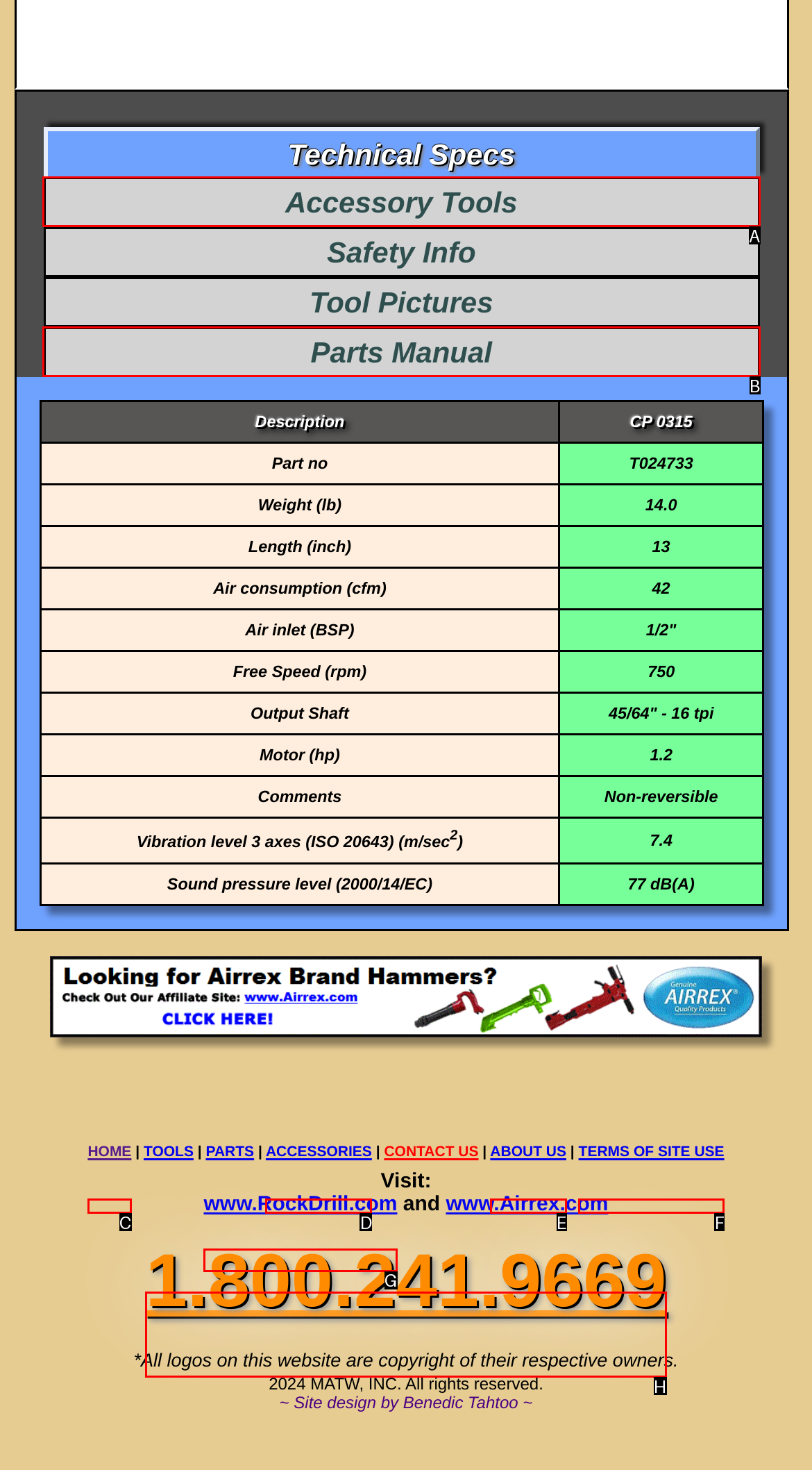Based on the description ABOUT US, identify the most suitable HTML element from the options. Provide your answer as the corresponding letter.

E